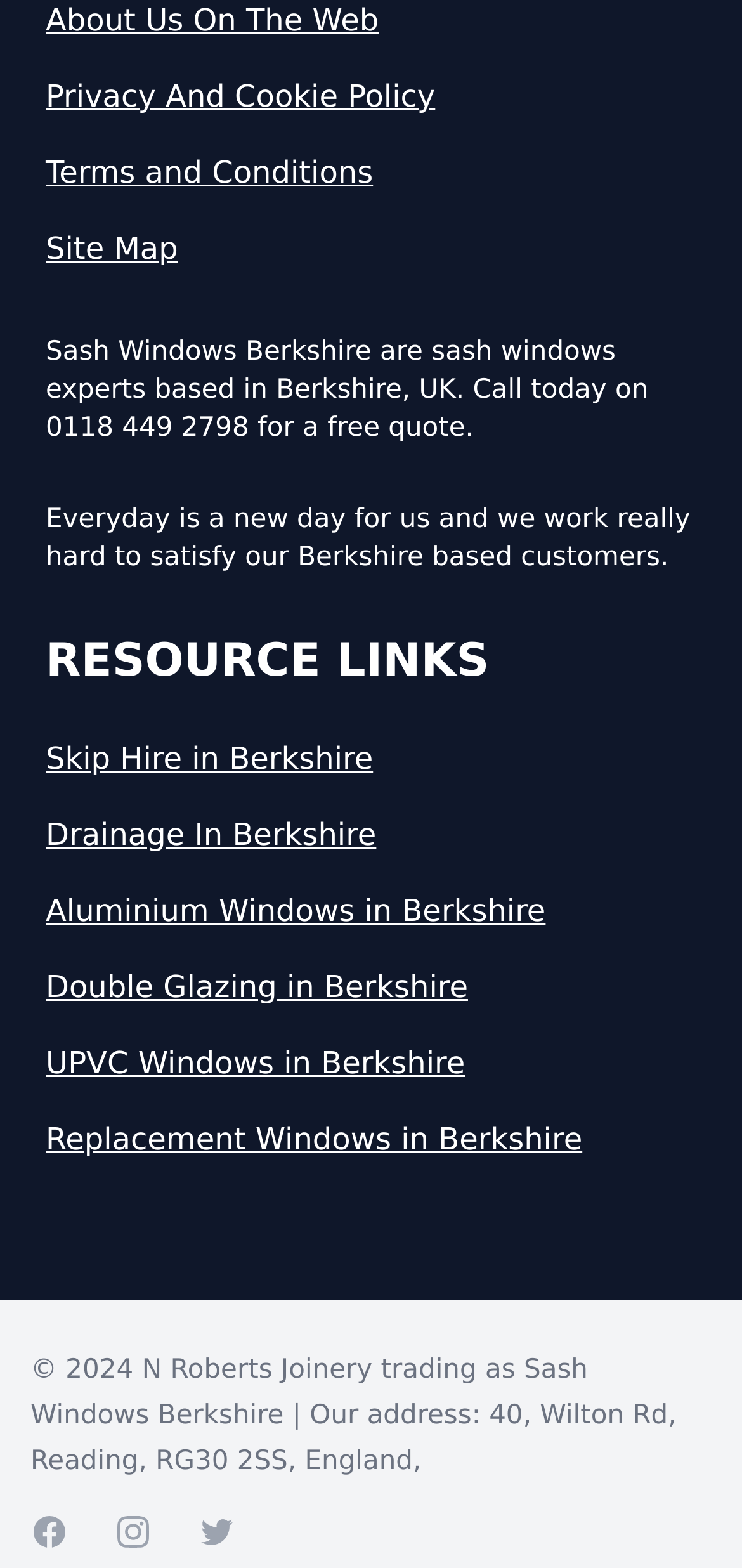How many social media links are there? Based on the screenshot, please respond with a single word or phrase.

3